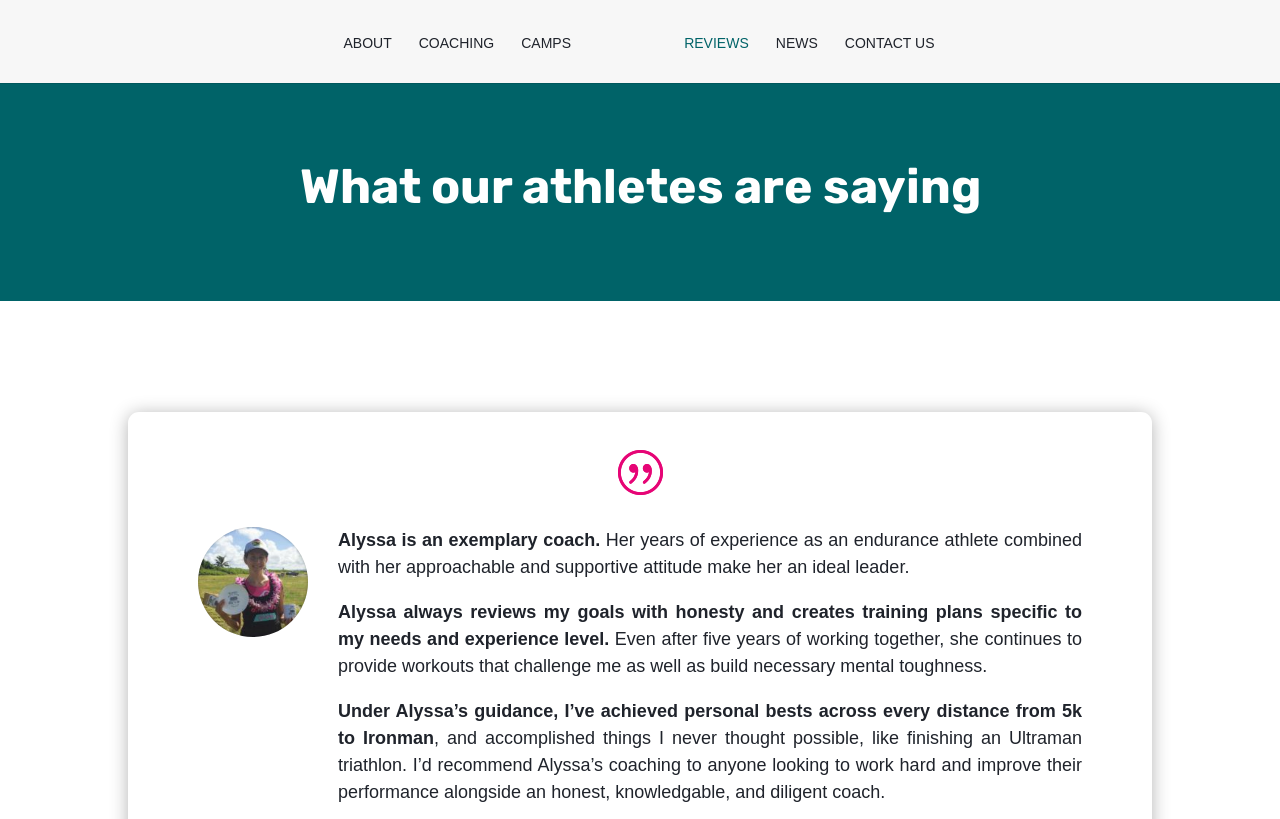Carefully examine the image and provide an in-depth answer to the question: What is the tone of the reviews on this page?

The tone of the reviews on this page is positive, as the reviewers use phrases such as 'exemplary coach', 'ideal leader', and 'I’d recommend Alyssa’s coaching to anyone' to describe their experience with Alyssa's coaching.